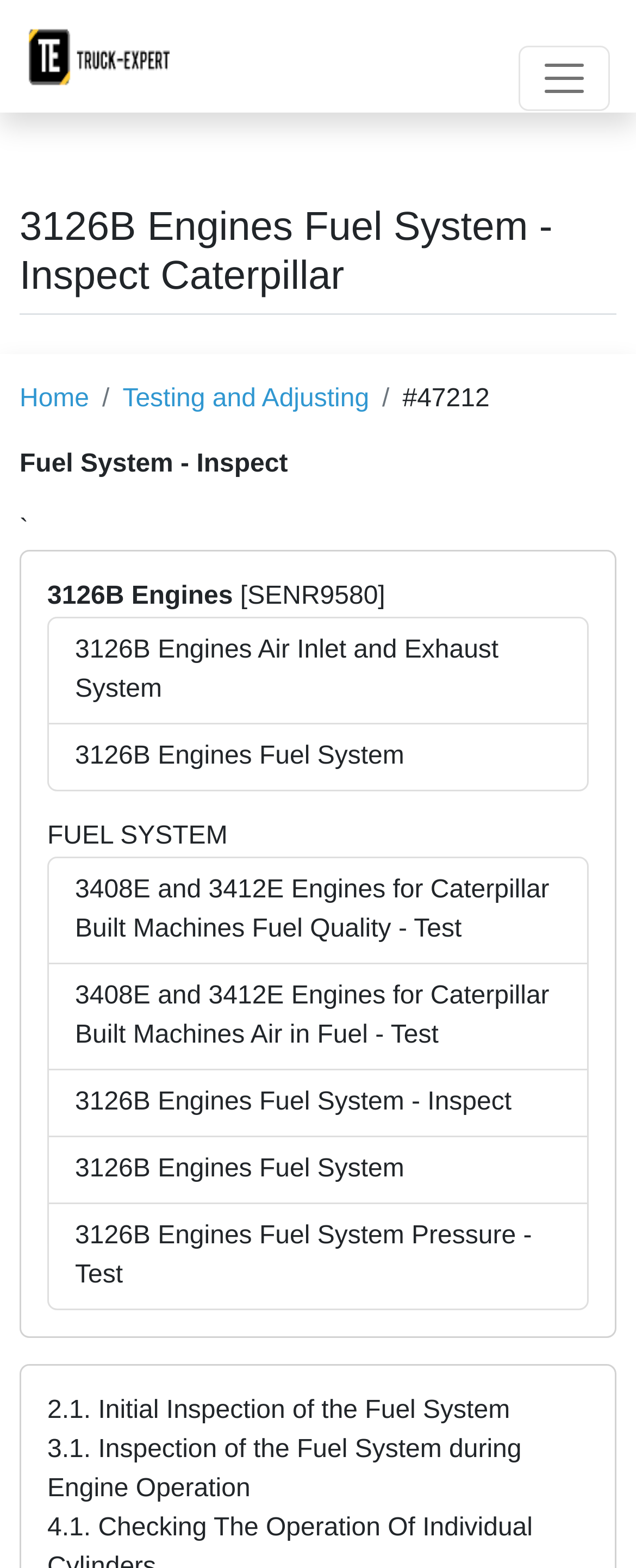Give a detailed explanation of the elements present on the webpage.

The webpage is about inspecting the fuel system of 3126B engines, specifically for Caterpillar machines. At the top left, there is a link to "EPC Parts Catalogs" accompanied by an image. Next to it, there is a button to toggle navigation. 

The main heading "3126B Engines Fuel System - Inspect Caterpillar" is located at the top center of the page. Below it, there are three links: "Home", "Testing and Adjusting", and a link with the text "#47212". 

On the left side of the page, there is a section with several links and text related to the fuel system of 3126B engines. The text "Fuel System - Inspect" is followed by the engine model "3126B Engines" and a serial number "[SENR9580]". There are links to related topics, such as "Air Inlet and Exhaust System", "Fuel System", and "Fuel Quality - Test". 

The page also contains several headings and subheadings, including "FUEL SYSTEM", "2.1. Initial Inspection of the Fuel System", and "3.1. Inspection of the Fuel System during Engine Operation". These headings are likely part of a procedural guide or manual for inspecting the fuel system of 3126B engines.